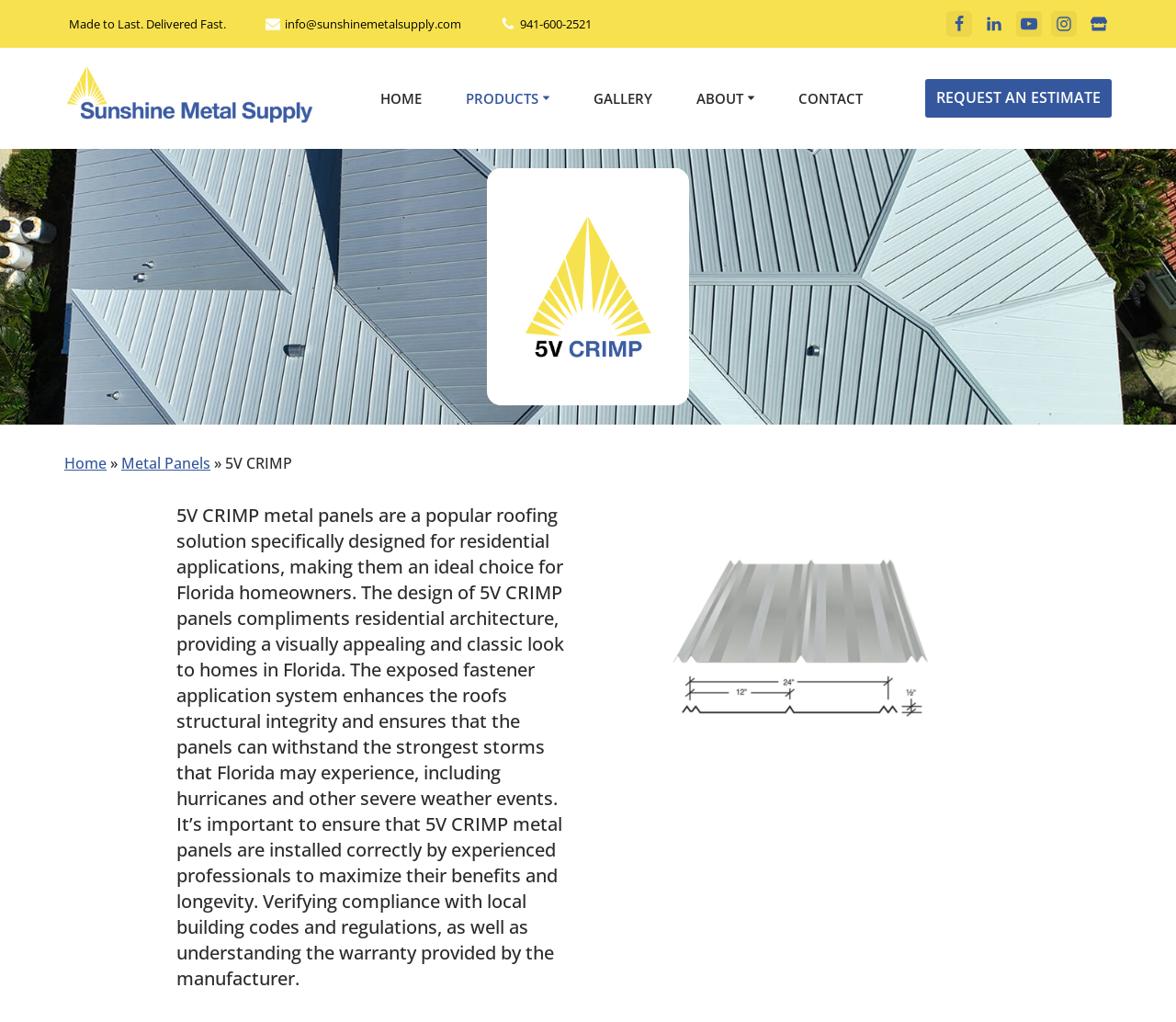What is the phone number to contact Sunshine Metal Supply?
Look at the image and respond to the question as thoroughly as possible.

I found the phone number by looking at the top-right corner of the webpage, where the contact information is displayed. The phone number is written in text format next to an image of a phone.